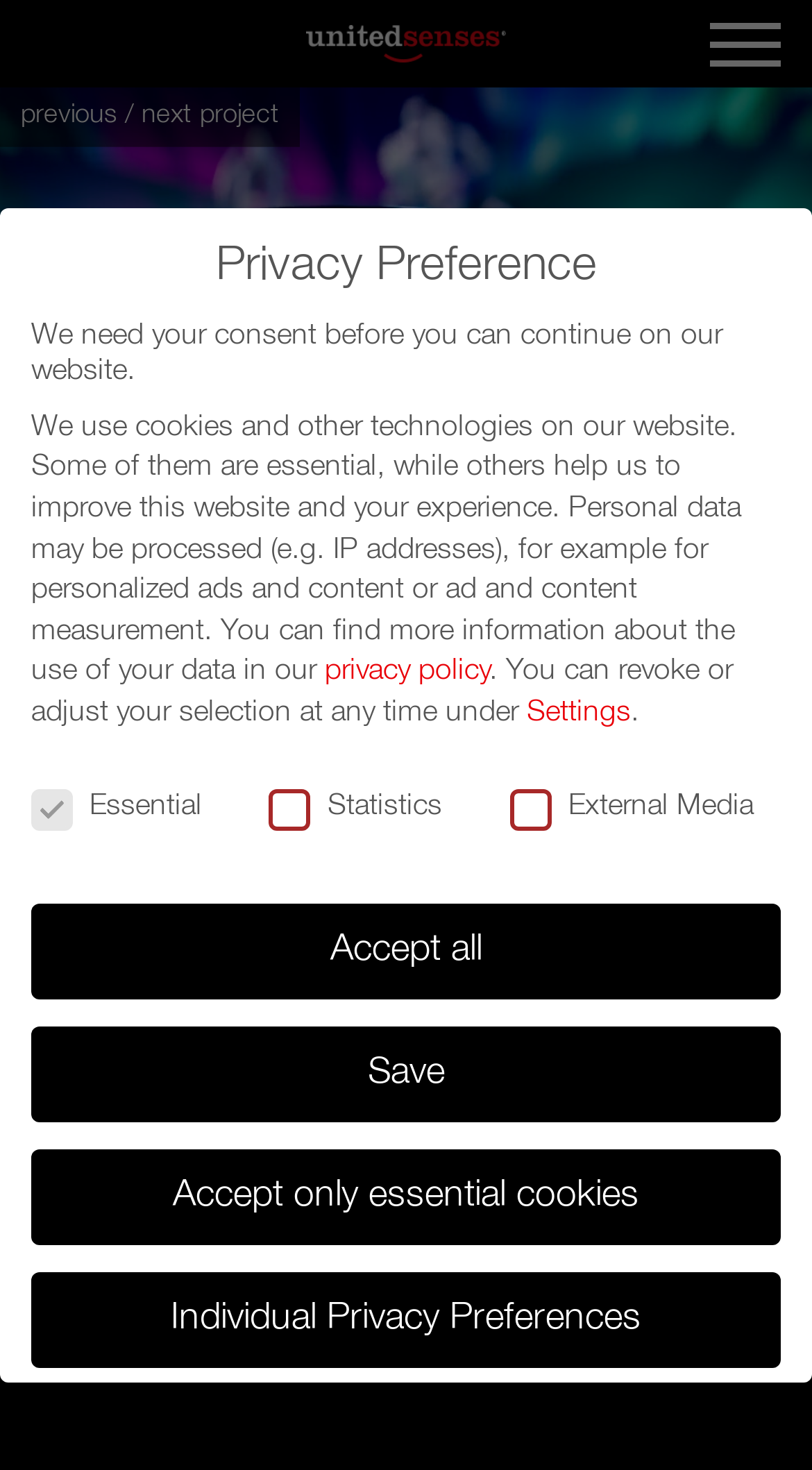Find the bounding box coordinates of the element's region that should be clicked in order to follow the given instruction: "Visit Minerva". The coordinates should consist of four float numbers between 0 and 1, i.e., [left, top, right, bottom].

None